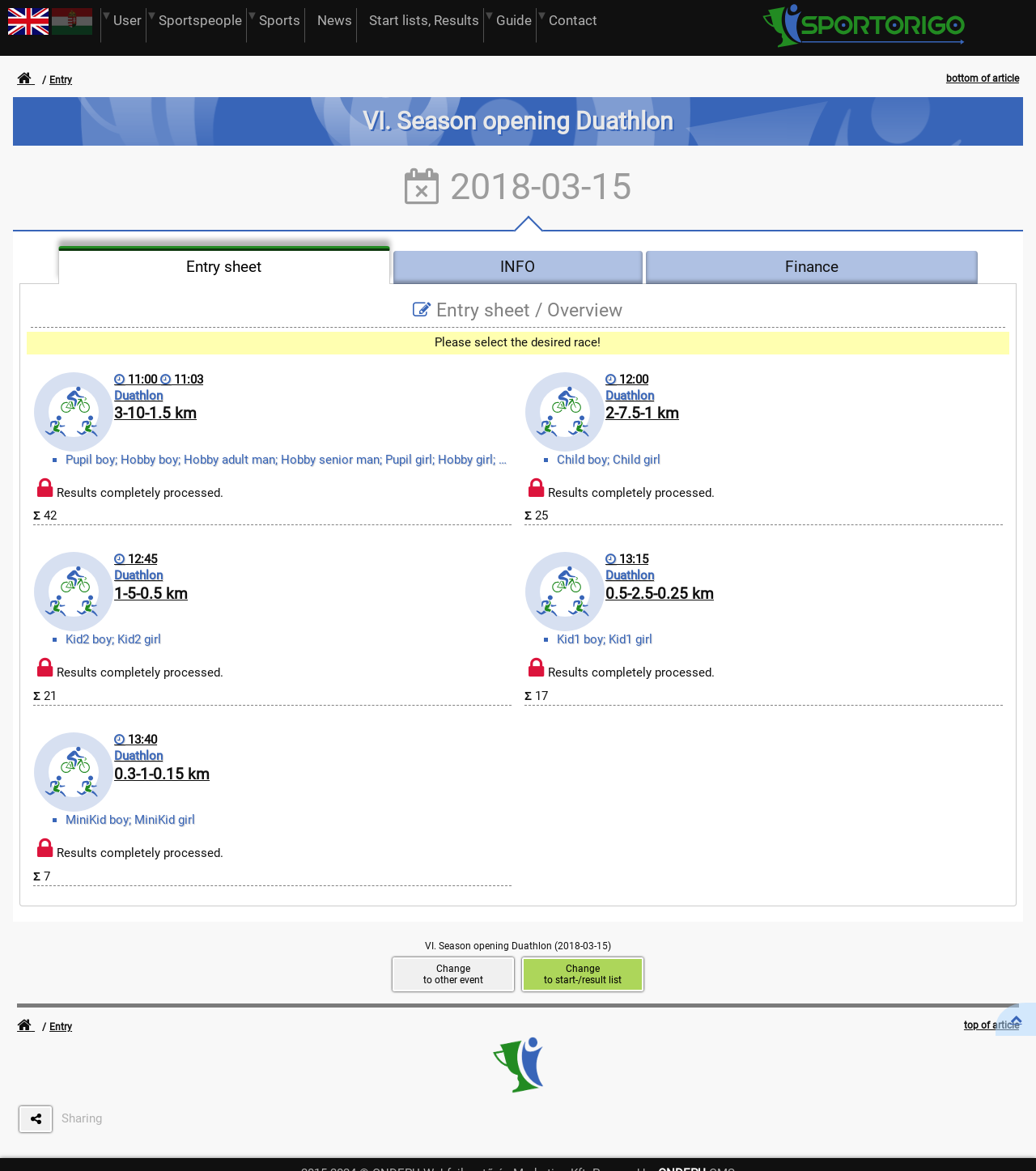What is the main heading of this webpage? Please extract and provide it.

VI. Season opening Duathlon